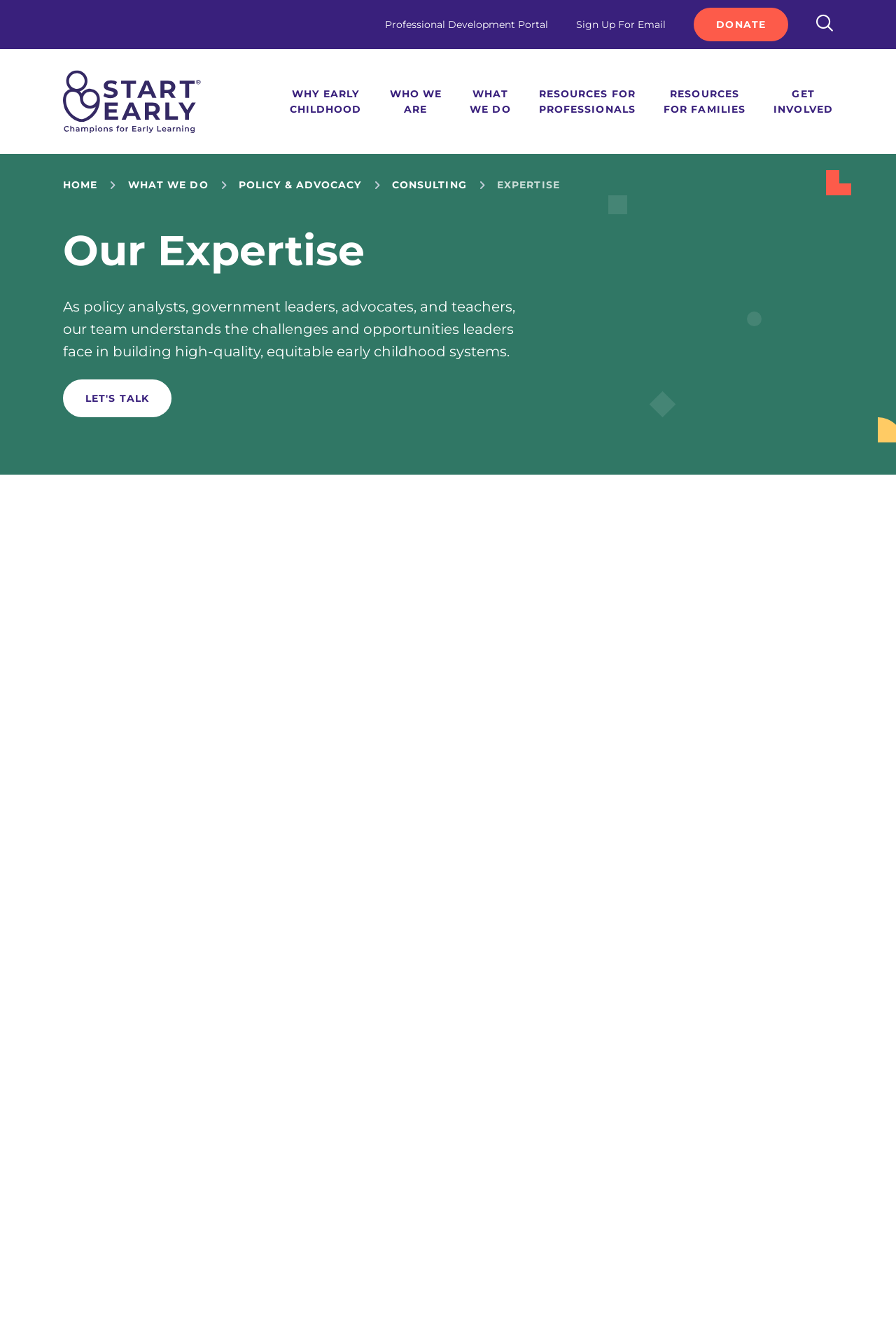Generate a comprehensive caption for the webpage you are viewing.

The webpage is about Start Early Consulting, an organization that provides expertise in building high-quality, equitable early childhood systems. At the top of the page, there is a navigation menu with links to various sections, including "Professional Development Portal", "Sign Up For Email", "DONATE", and "Search". The Start Early logo is located on the top left, with a search bar on the top right.

Below the navigation menu, there are six main links: "WHY EARLY CHILDHOOD", "WHO WE ARE", "WHAT WE DO", "RESOURCES FOR PROFESSIONALS", "RESOURCES FOR FAMILIES", and "GET INVOLVED". These links are arranged horizontally across the page.

The main content of the page is divided into sections, each with a heading and a brief description. The first section is "Our Expertise", which describes the organization's understanding of the challenges and opportunities in building high-quality, equitable early childhood systems. There is a call-to-action button "LET'S TALK" below this section.

The next sections are "Quality Improvement and Systems Implementation", "Policy, Programs & Funding", and "Advocacy Strategy", each with a heading and a brief description of the organization's expertise in these areas.

On the right side of the page, there are several icons, including a corner icon, two square icons, a circle icon, and a consulting icon. At the bottom of the page, there are three sections: "Consulting", "Contact Us", and "Stay Connected", each with a heading and an icon.

Overall, the webpage provides an overview of Start Early Consulting's expertise and services in the early childhood education sector.